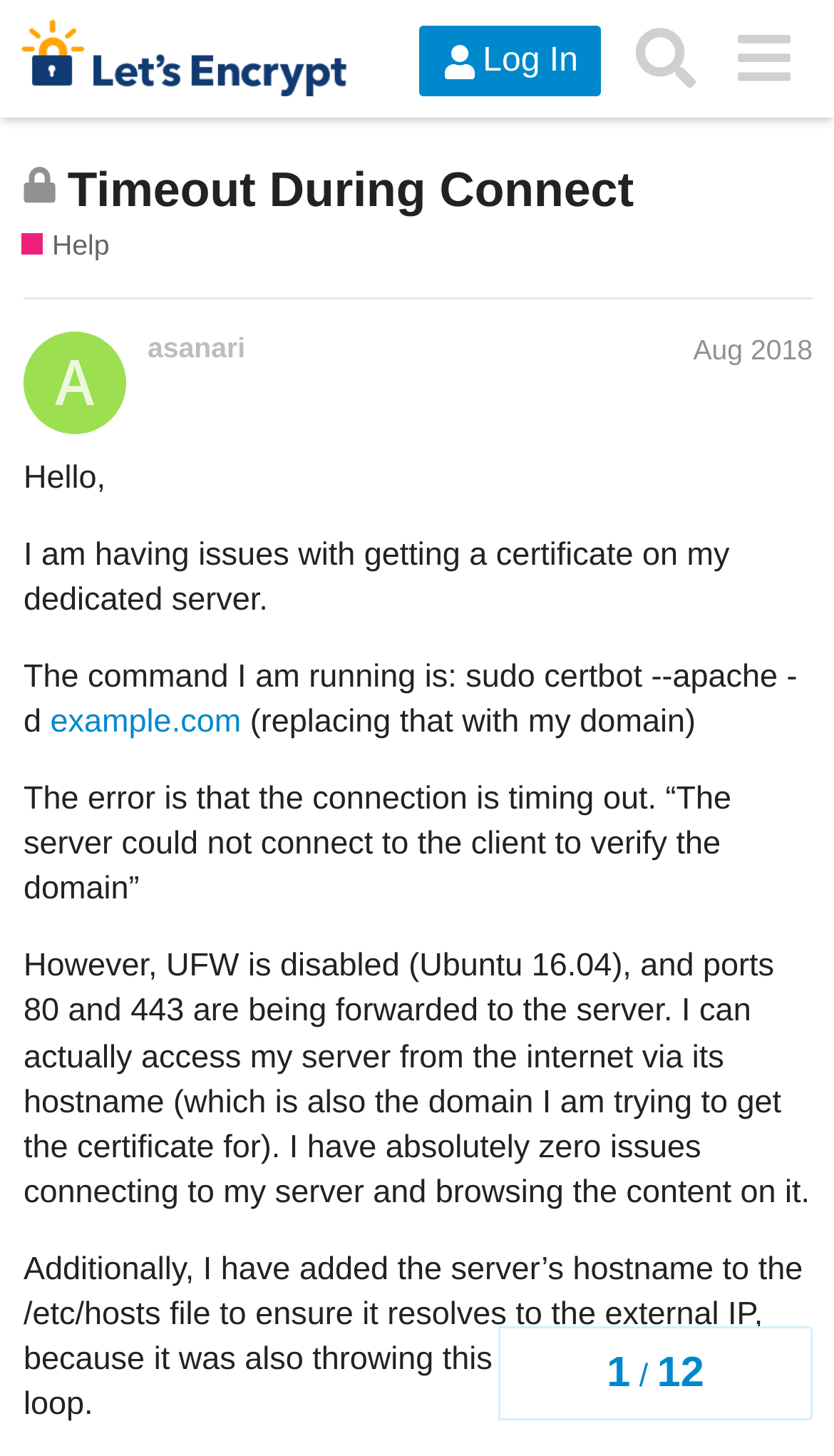Given the following UI element description: "Log In", find the bounding box coordinates in the webpage screenshot.

[0.502, 0.018, 0.721, 0.067]